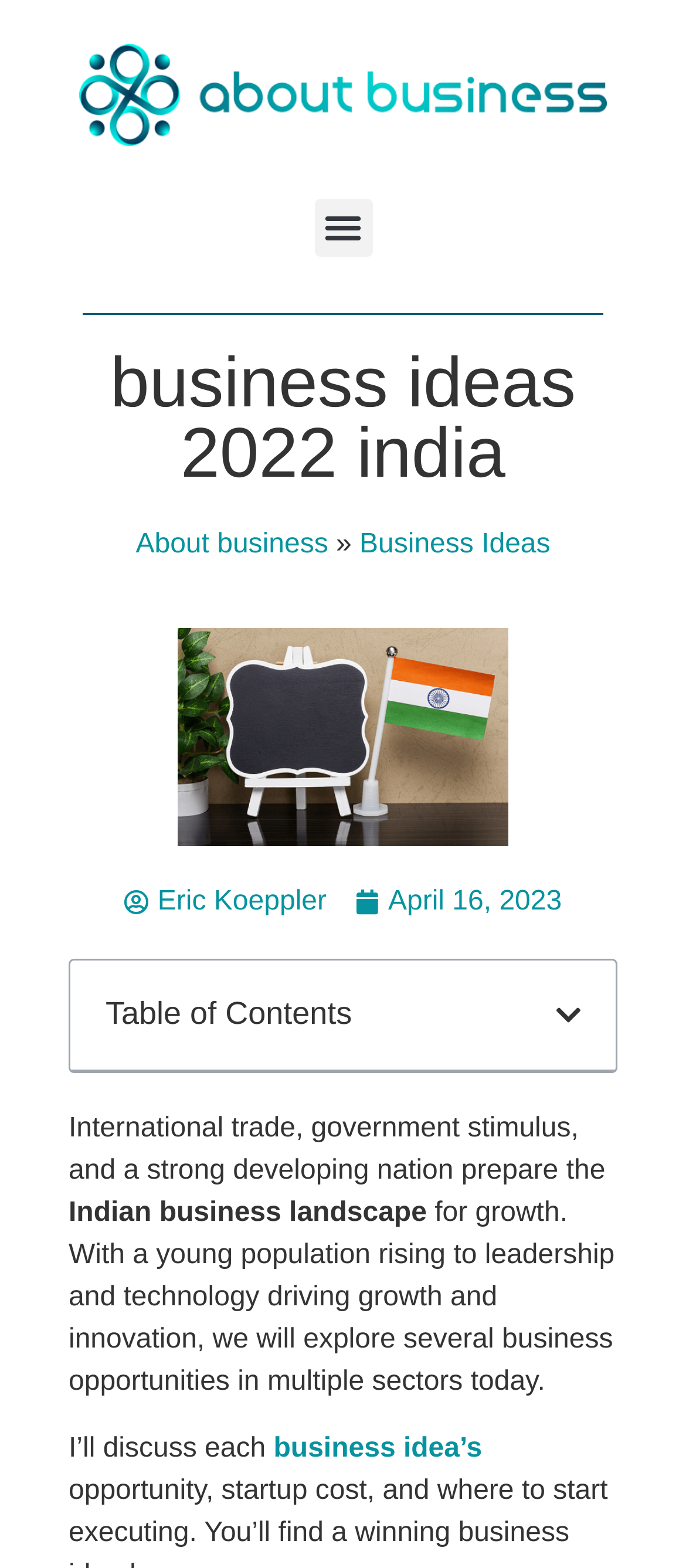Using the provided element description "+86 0571-8980 4353", determine the bounding box coordinates of the UI element.

None